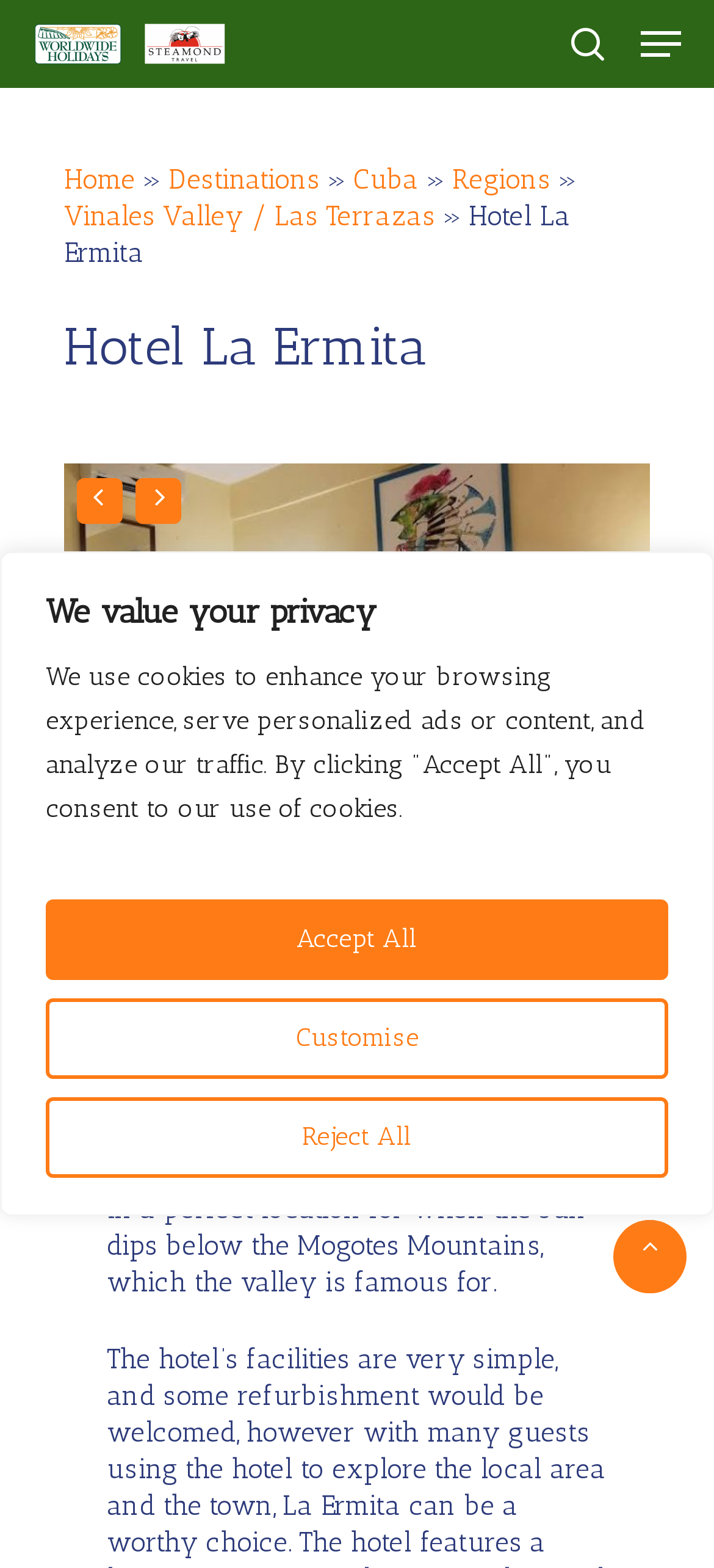Please identify the bounding box coordinates of the element on the webpage that should be clicked to follow this instruction: "Click on Steamond Travel logo". The bounding box coordinates should be given as four float numbers between 0 and 1, formatted as [left, top, right, bottom].

[0.046, 0.014, 0.318, 0.042]